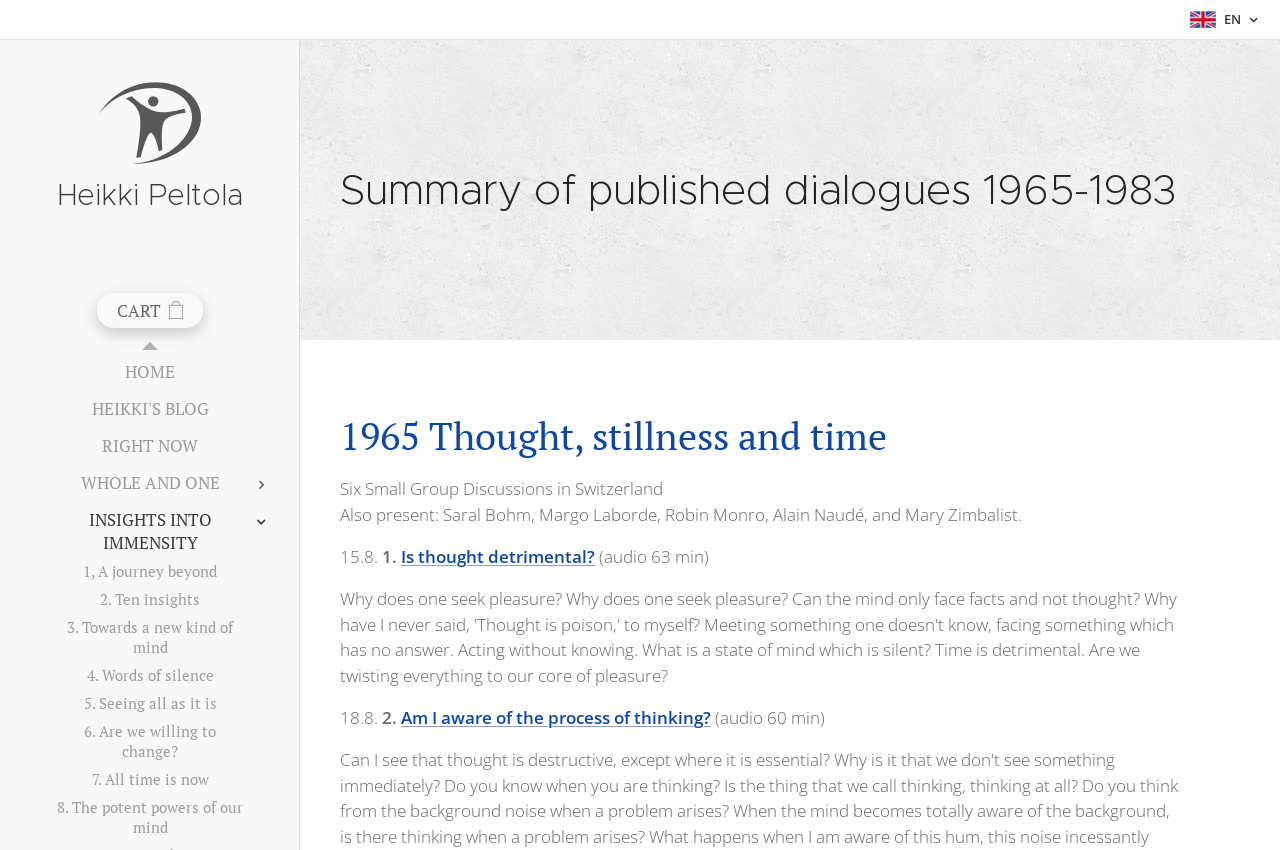Detail the webpage's structure and highlights in your description.

The webpage appears to be a personal website or blog of Heikki Peltola, with a focus on his dialogues and writings. At the top right corner, there is a language selection option with the text "EN". Below this, there is a link to Heikki Peltola's name, accompanied by a small icon.

On the left side of the page, there is a navigation menu with several links, including "HOME", "HEIKKI'S BLOG", "RIGHT NOW", "WHOLE AND ONE", and "INSIGHTS INTO IMMENSITY". There are also two icons, one above and one below the navigation menu.

The main content of the page is divided into two sections. The first section has a heading "Summary of published dialogues 1965-1983" and lists several dialogues with dates and titles. The second section has a heading "1965 Thought, stillness and time" and appears to be a summary of a specific dialogue or writing. This section includes several paragraphs of text, with dates and titles of discussions, as well as links to audio recordings.

There are a total of 8 links to audio recordings, each with a title and a duration in minutes. The links are arranged in a list, with the most recent one at the top. The text surrounding the links provides context and descriptions of the discussions.